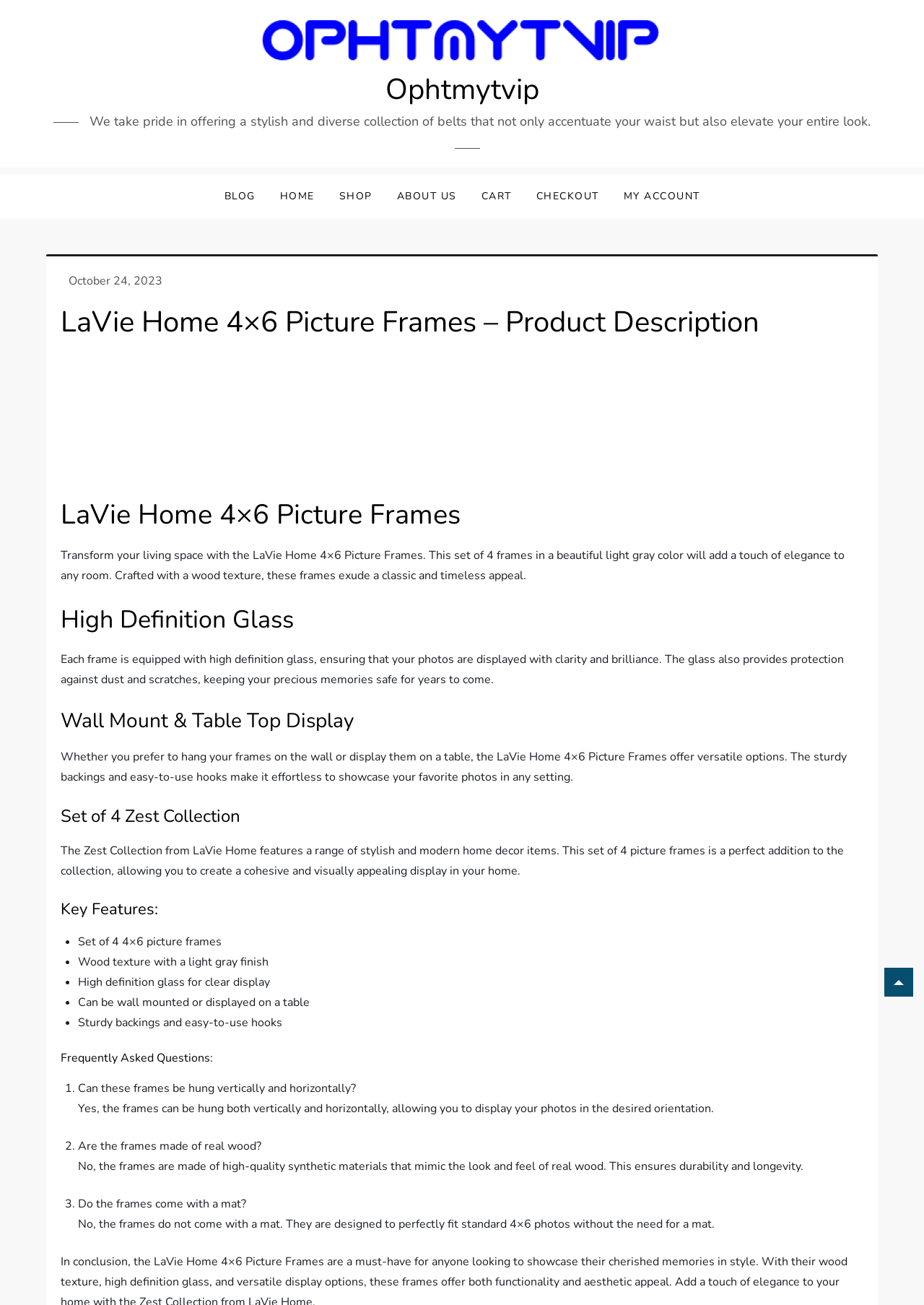Can you provide the bounding box coordinates for the element that should be clicked to implement the instruction: "Click on the 'CHECKOUT' link"?

[0.568, 0.134, 0.66, 0.167]